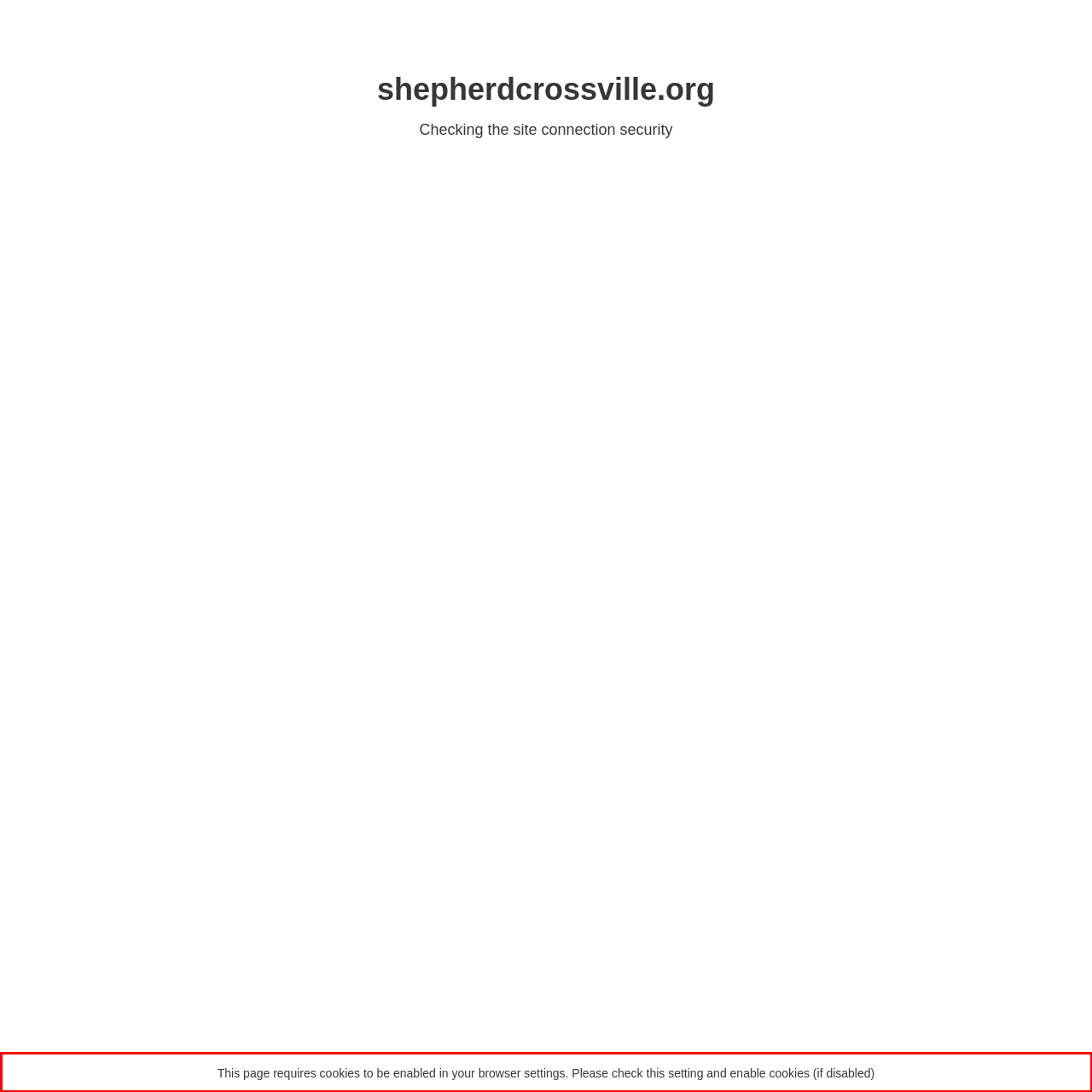Observe the screenshot of the webpage that includes a red rectangle bounding box. Conduct OCR on the content inside this red bounding box and generate the text.

This page requires cookies to be enabled in your browser settings. Please check this setting and enable cookies (if disabled)